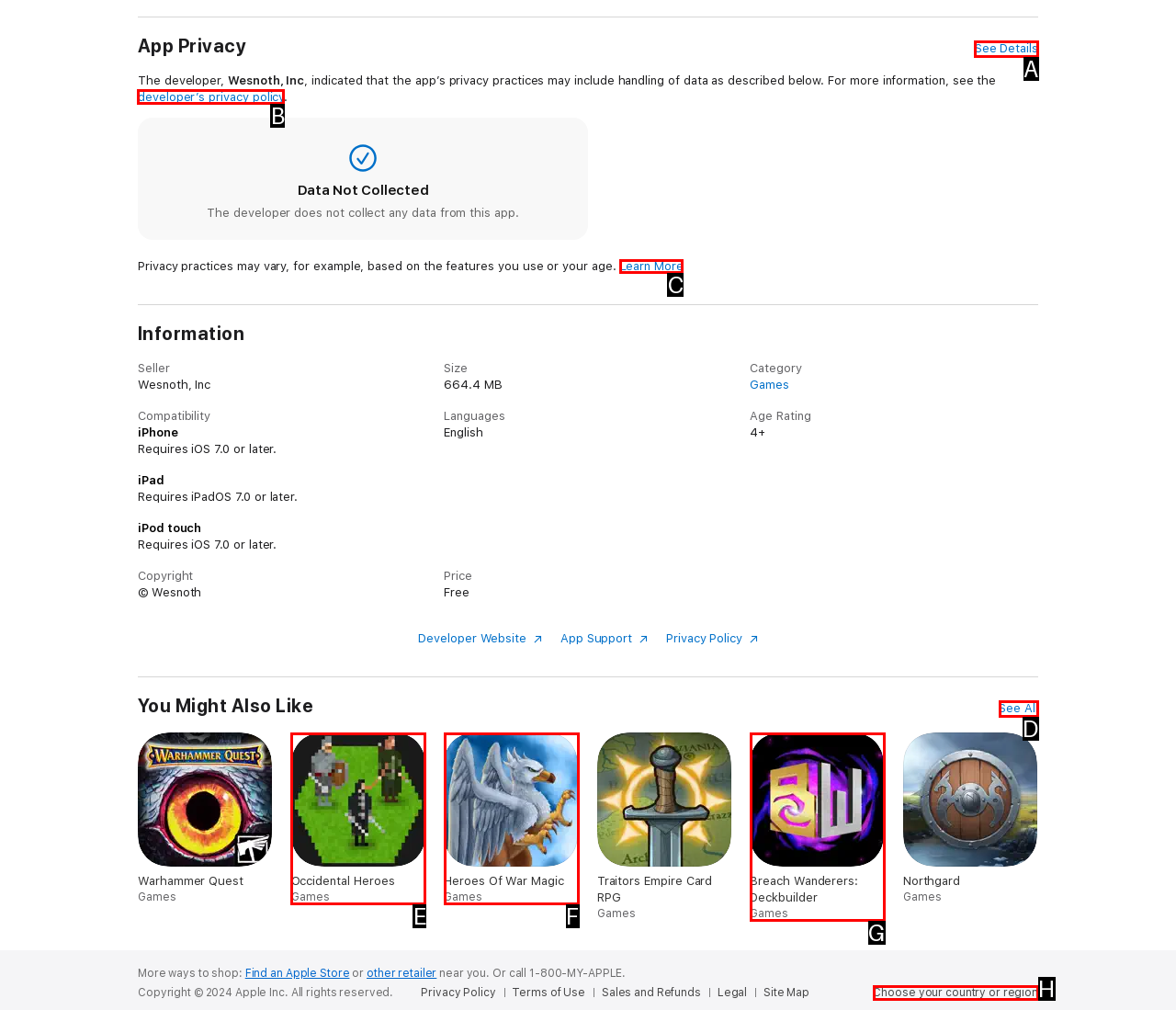Tell me which UI element to click to fulfill the given task: Get more information about the game. Respond with the letter of the correct option directly.

B